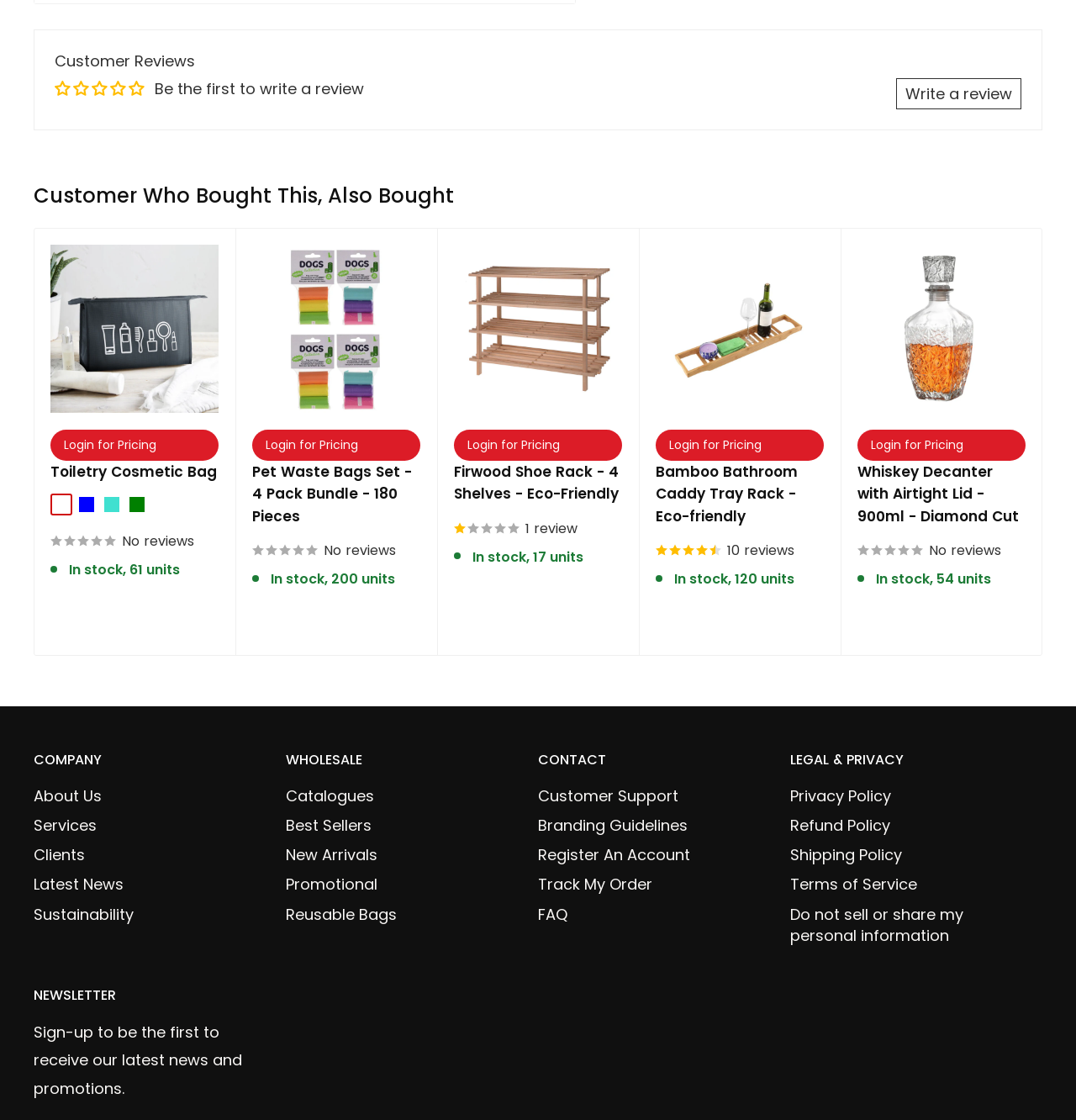Provide your answer to the question using just one word or phrase: How many suction cups does the feeder have?

3